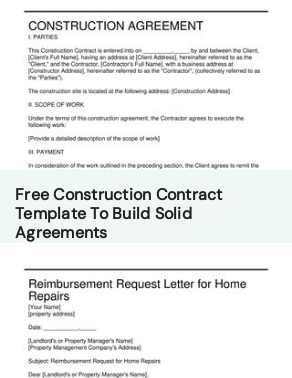Produce a meticulous caption for the image.

**Caption:** This image showcases a "Free Construction Contract Template to Build Solid Agreements." The template features a well-structured format, starting with a header labeled "CONSTRUCTION AGREEMENT," followed by sections detailing the parties involved, the scope of work, and payment terms. Below this contract, there is also a sample "Reimbursement Request Letter for Home Repairs," intended for communication between landlords and property managers. This resource serves as a helpful guide for individuals and businesses looking to create formal construction agreements and related correspondence, making legal documentation more accessible and straightforward.